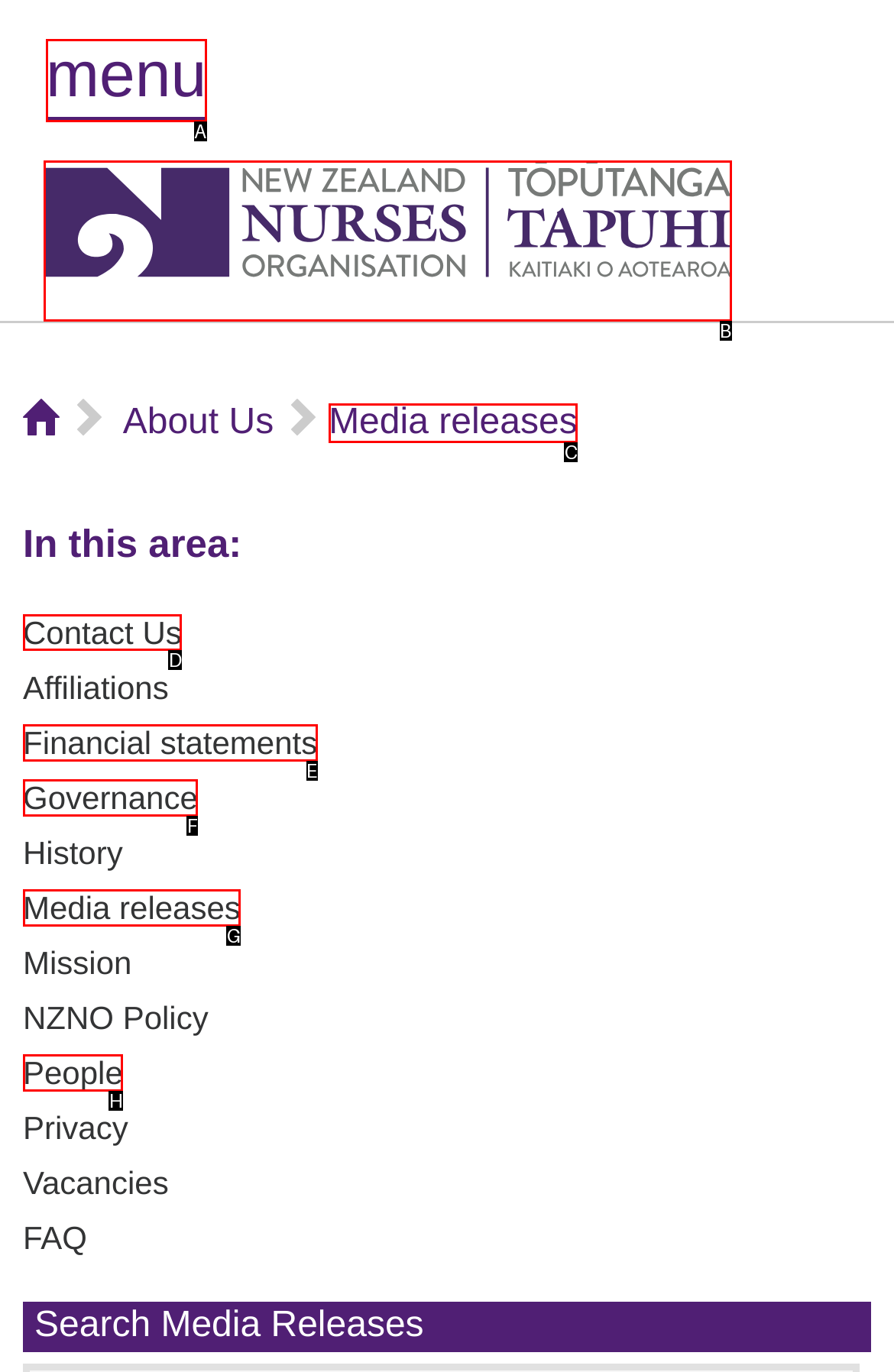For the task: view Contact Us, identify the HTML element to click.
Provide the letter corresponding to the right choice from the given options.

D